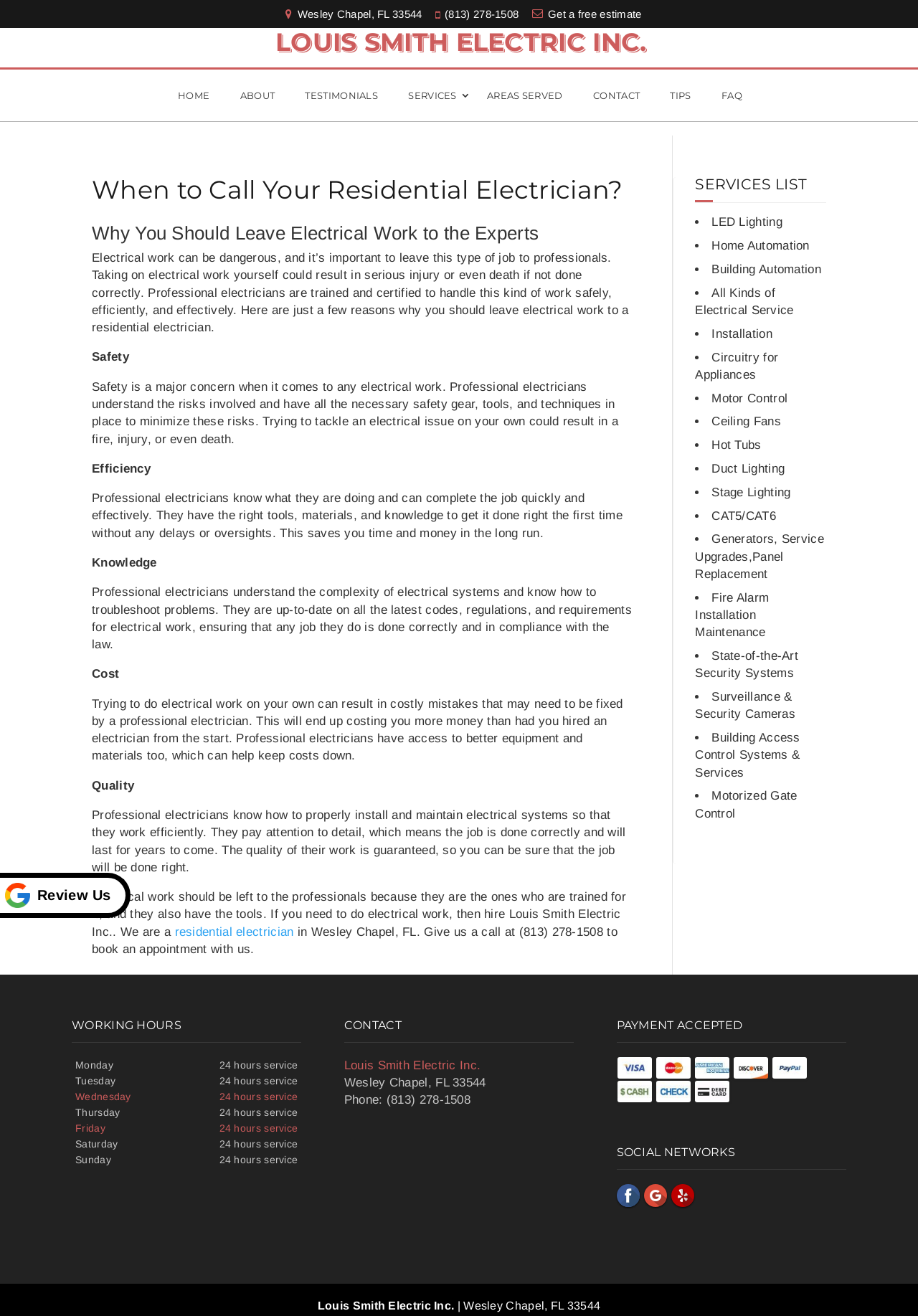Respond with a single word or short phrase to the following question: 
What is the importance of hiring a professional electrician?

Safety